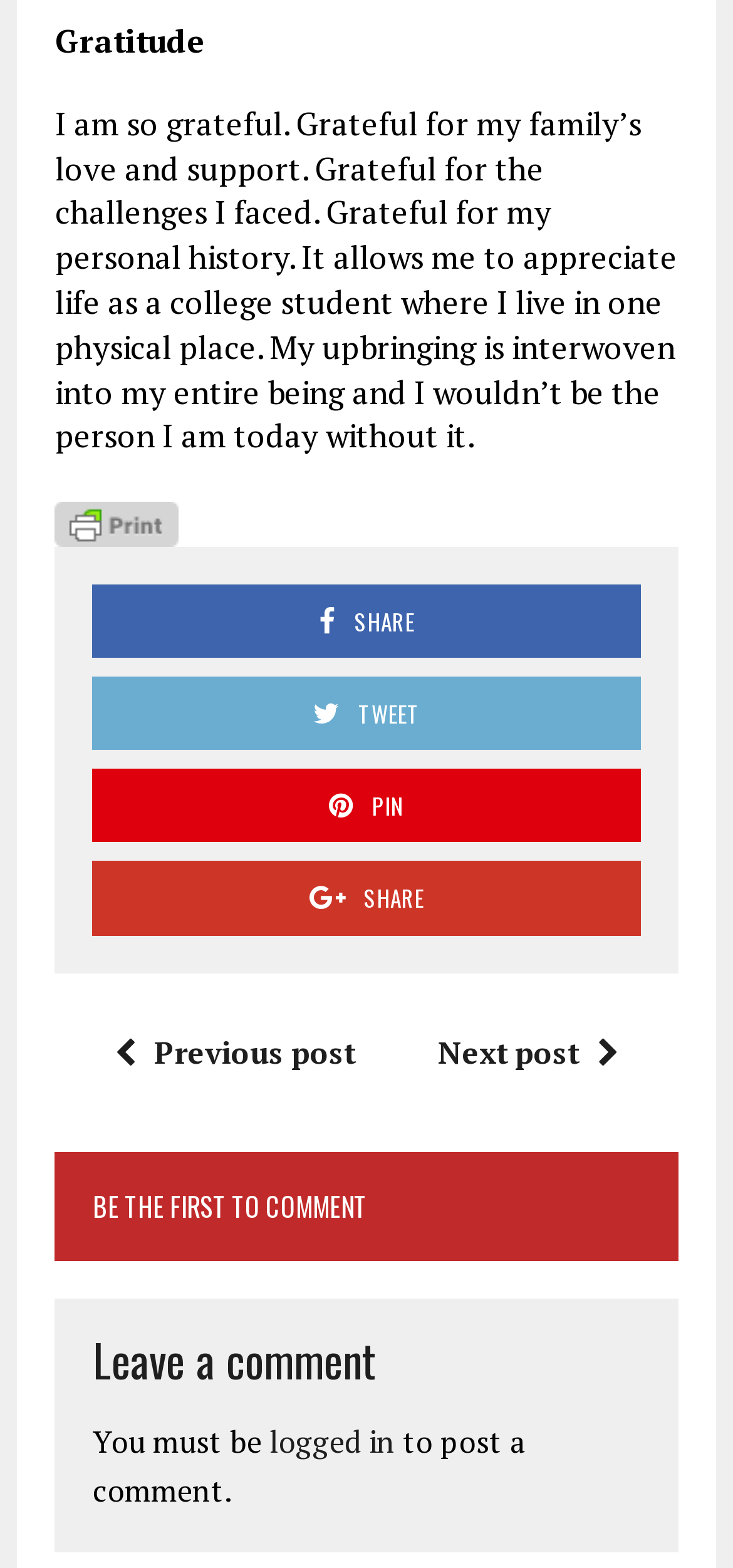Can you provide the bounding box coordinates for the element that should be clicked to implement the instruction: "Pin the post"?

[0.126, 0.49, 0.874, 0.537]